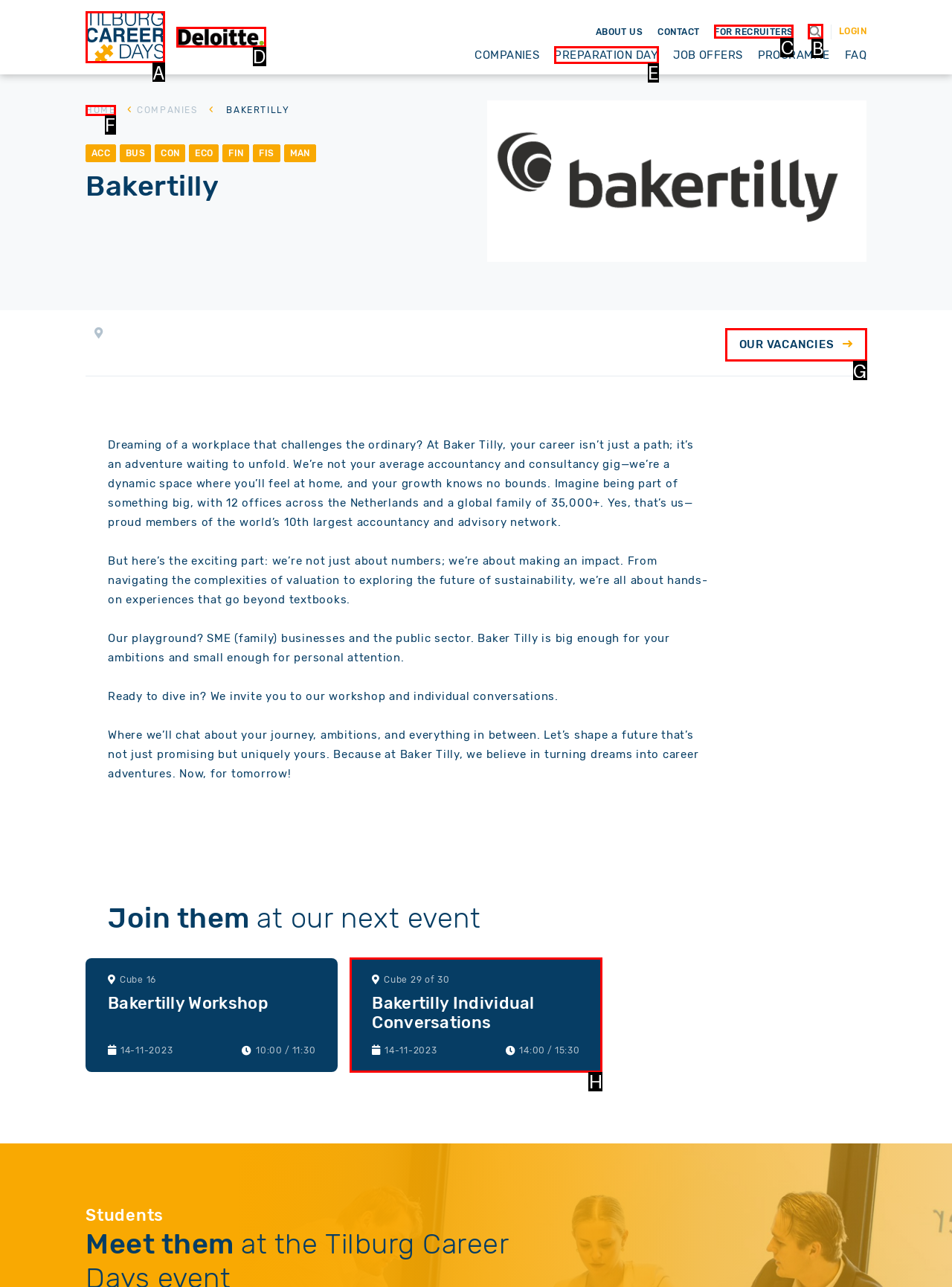Decide which HTML element to click to complete the task: Click on the 'Tilburg Career Days' link Provide the letter of the appropriate option.

A